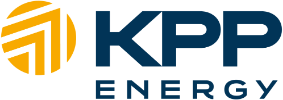What does the bold blue typography convey?
Carefully analyze the image and provide a thorough answer to the question.

The bold blue typography of 'KPP ENERGY' conveys a sense of professionalism and reliability in the energy sector, indicating that the company is trustworthy and competent in providing energy solutions.